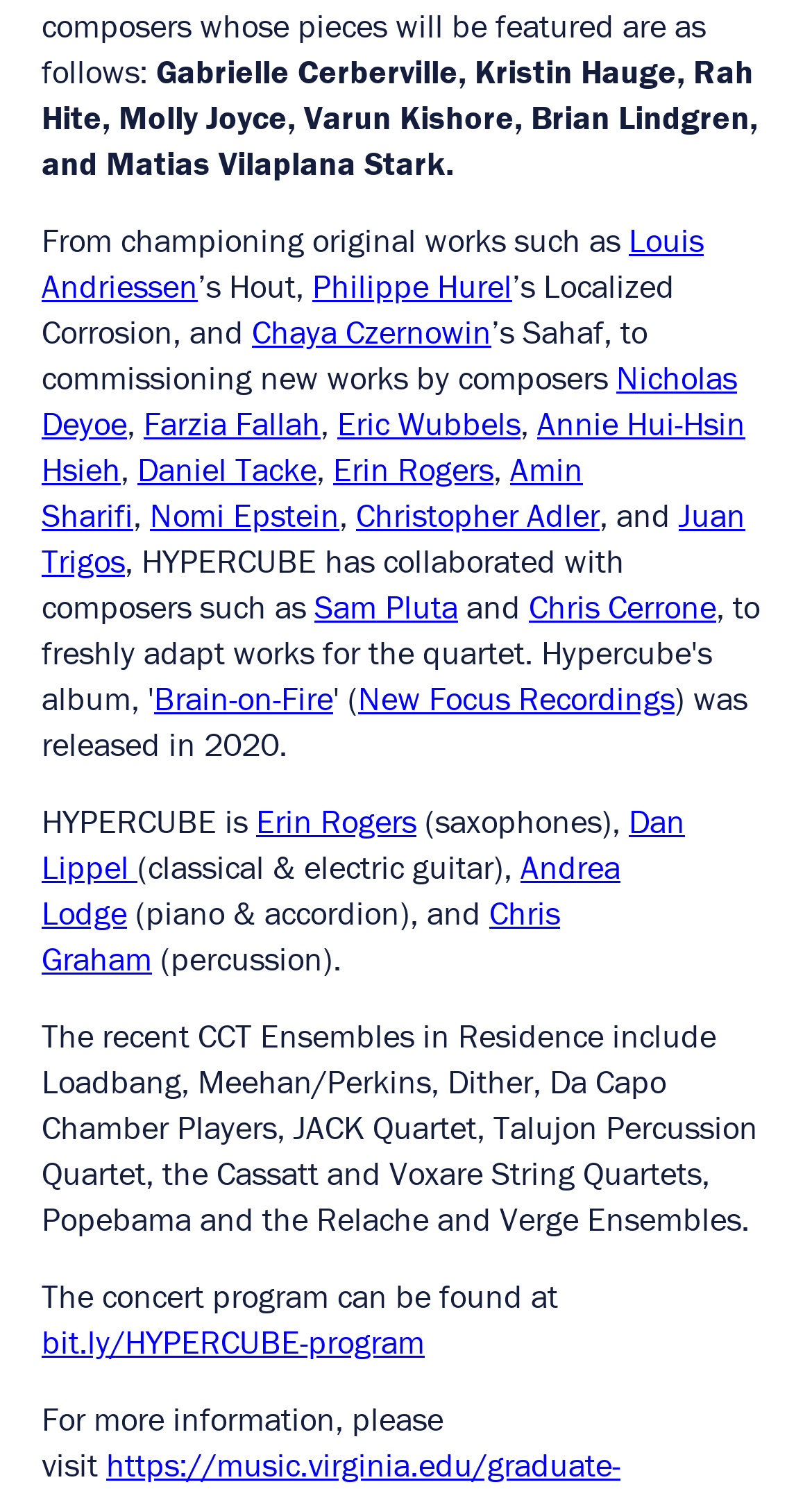Who are the composers HYPERCUBE has collaborated with?
Based on the image, answer the question with a single word or brief phrase.

Various composers